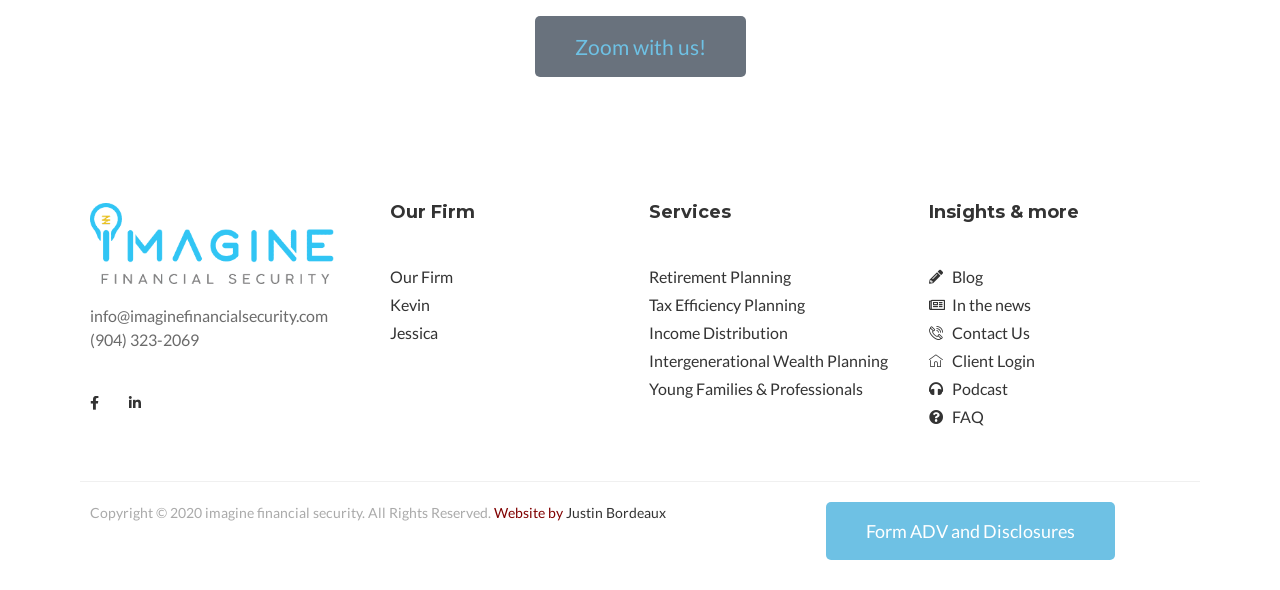Please provide a one-word or phrase answer to the question: 
How many links are there under 'Our Firm'?

3